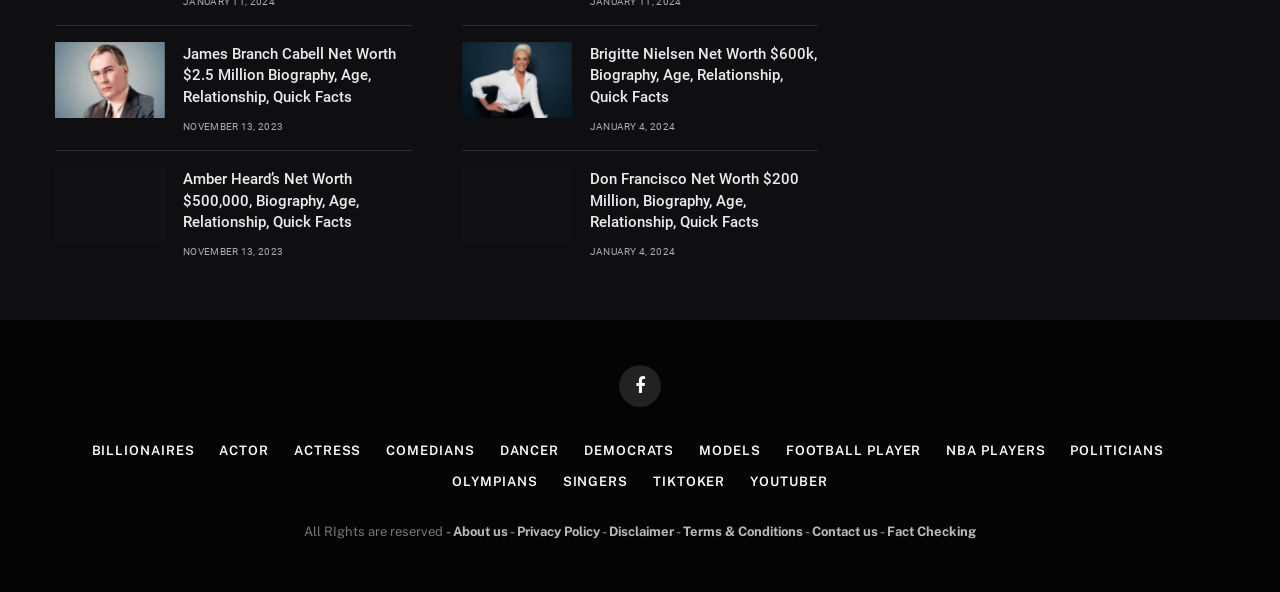Please provide the bounding box coordinates for the element that needs to be clicked to perform the instruction: "Select a sorting option". The coordinates must consist of four float numbers between 0 and 1, formatted as [left, top, right, bottom].

None